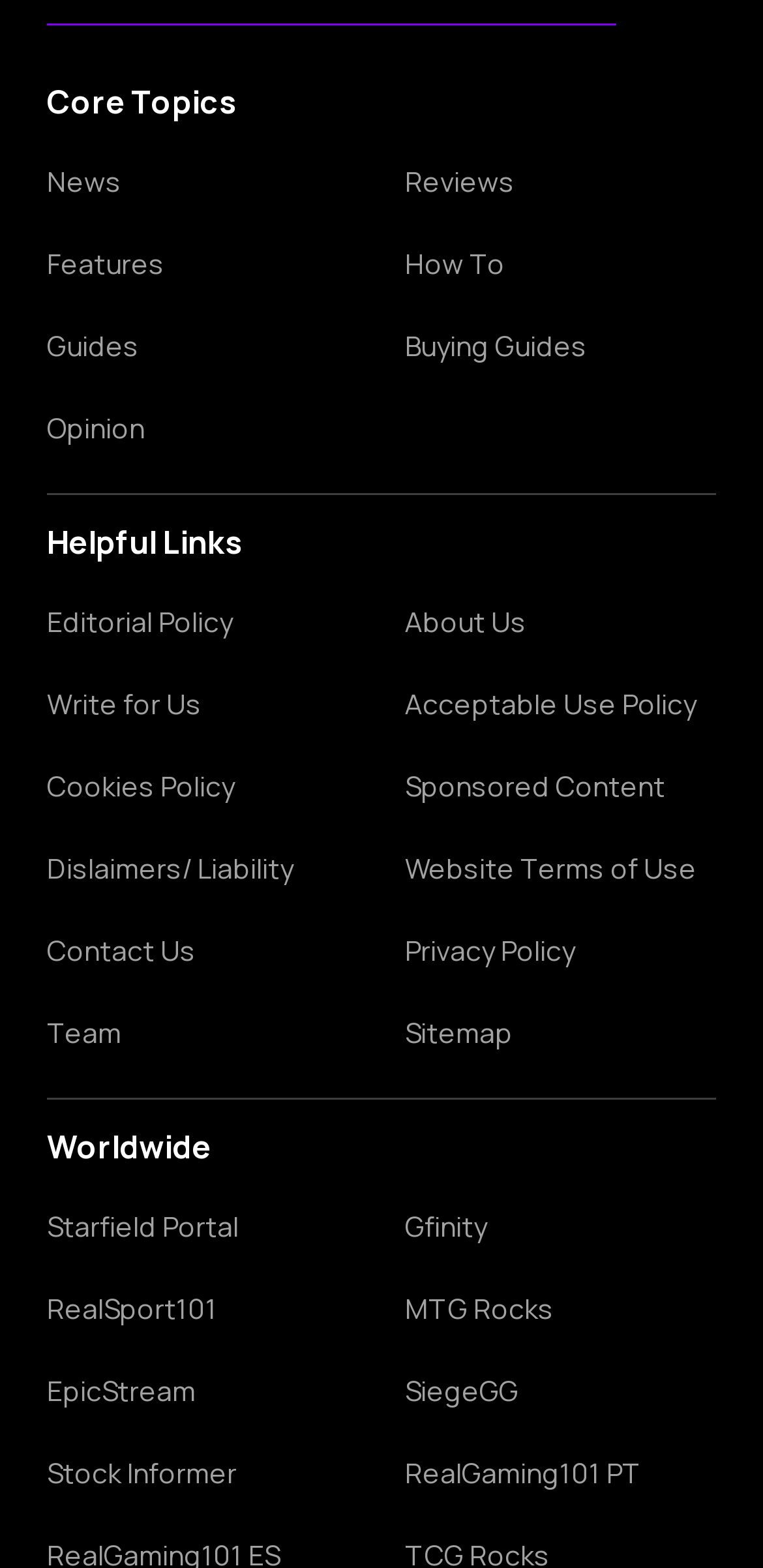Please find the bounding box for the UI element described by: "Write for Us".

[0.062, 0.438, 0.469, 0.461]